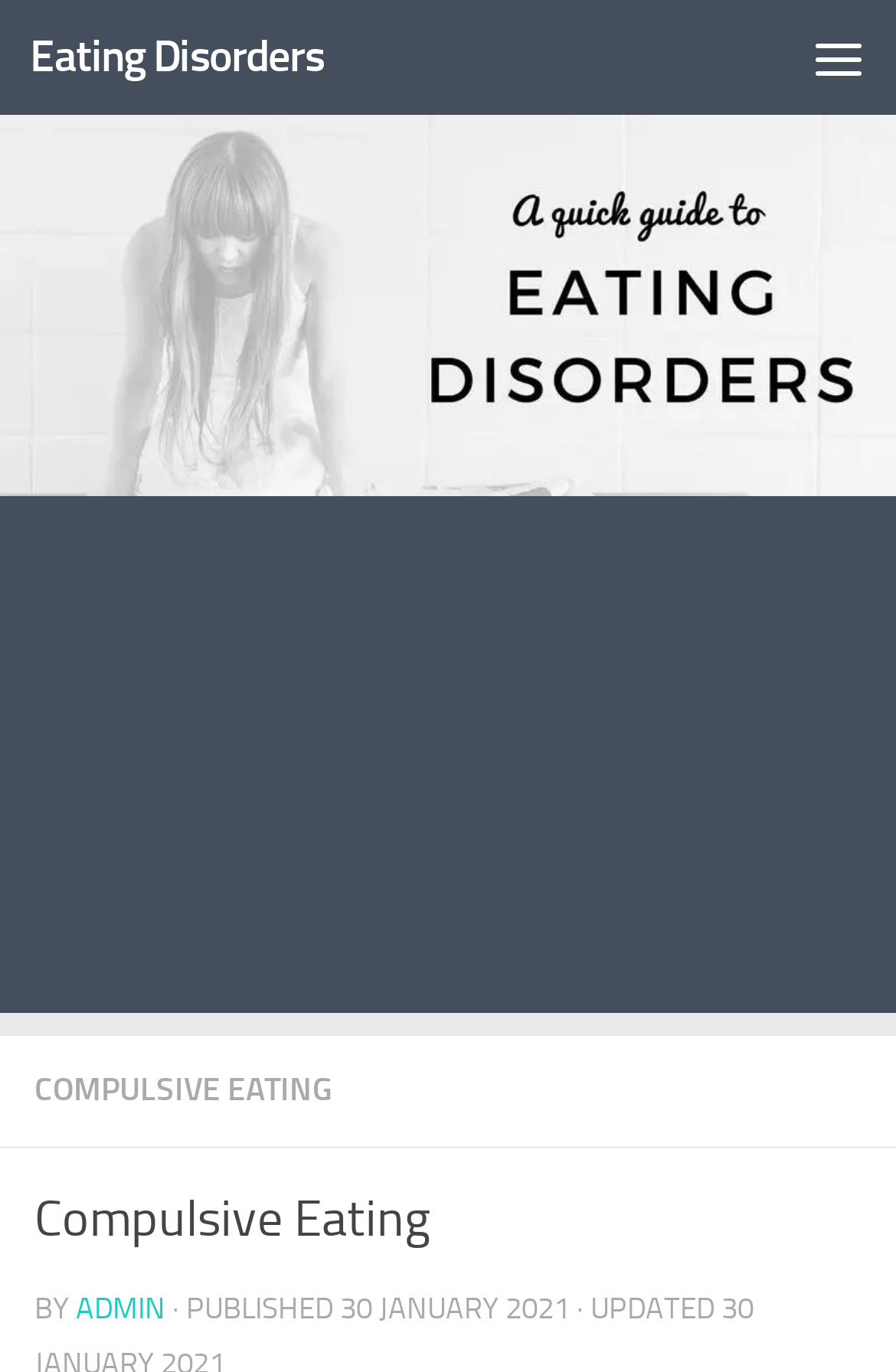Show the bounding box coordinates for the HTML element described as: "Compulsive Eating".

[0.038, 0.78, 0.372, 0.808]